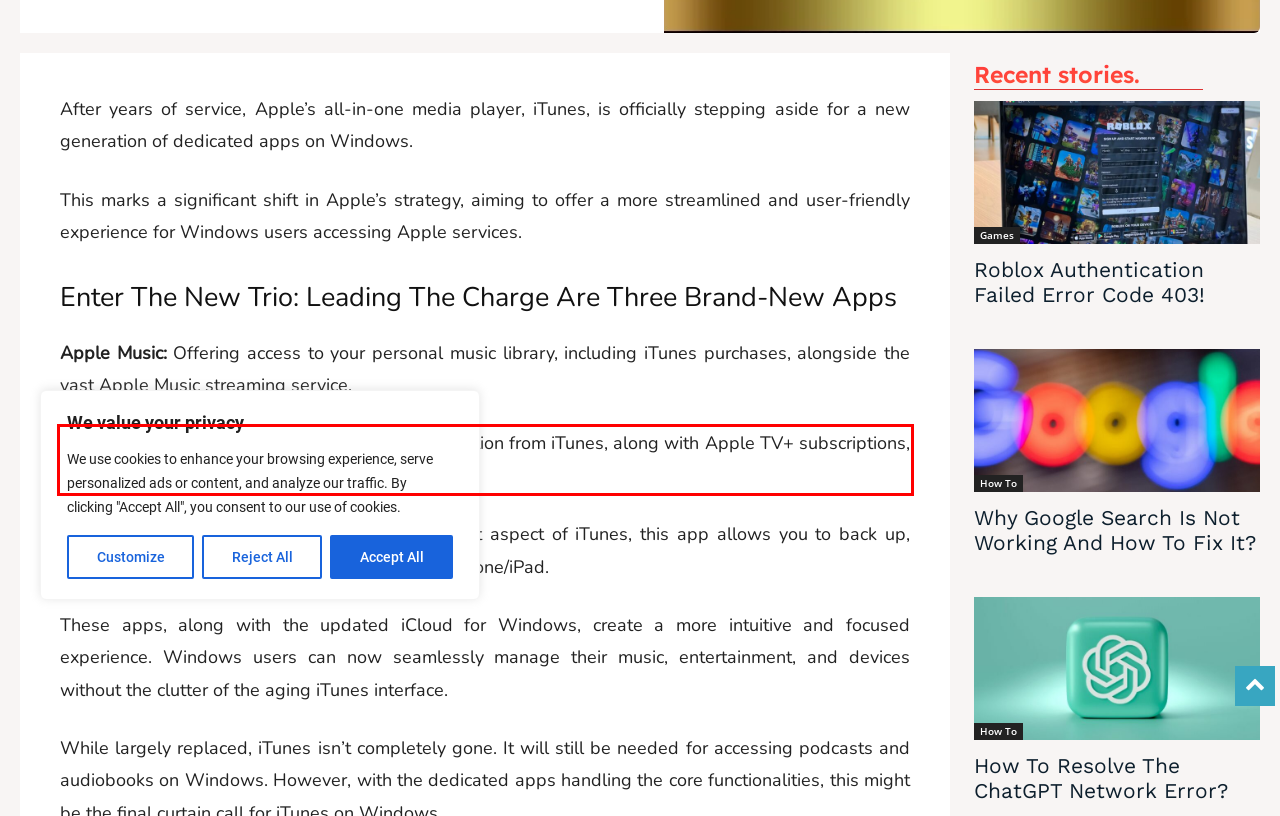Please identify and extract the text content from the UI element encased in a red bounding box on the provided webpage screenshot.

Apple TV: Bringing your movie and TV show collection from iTunes, along with Apple TV+ subscriptions, directly to your Windows screen.